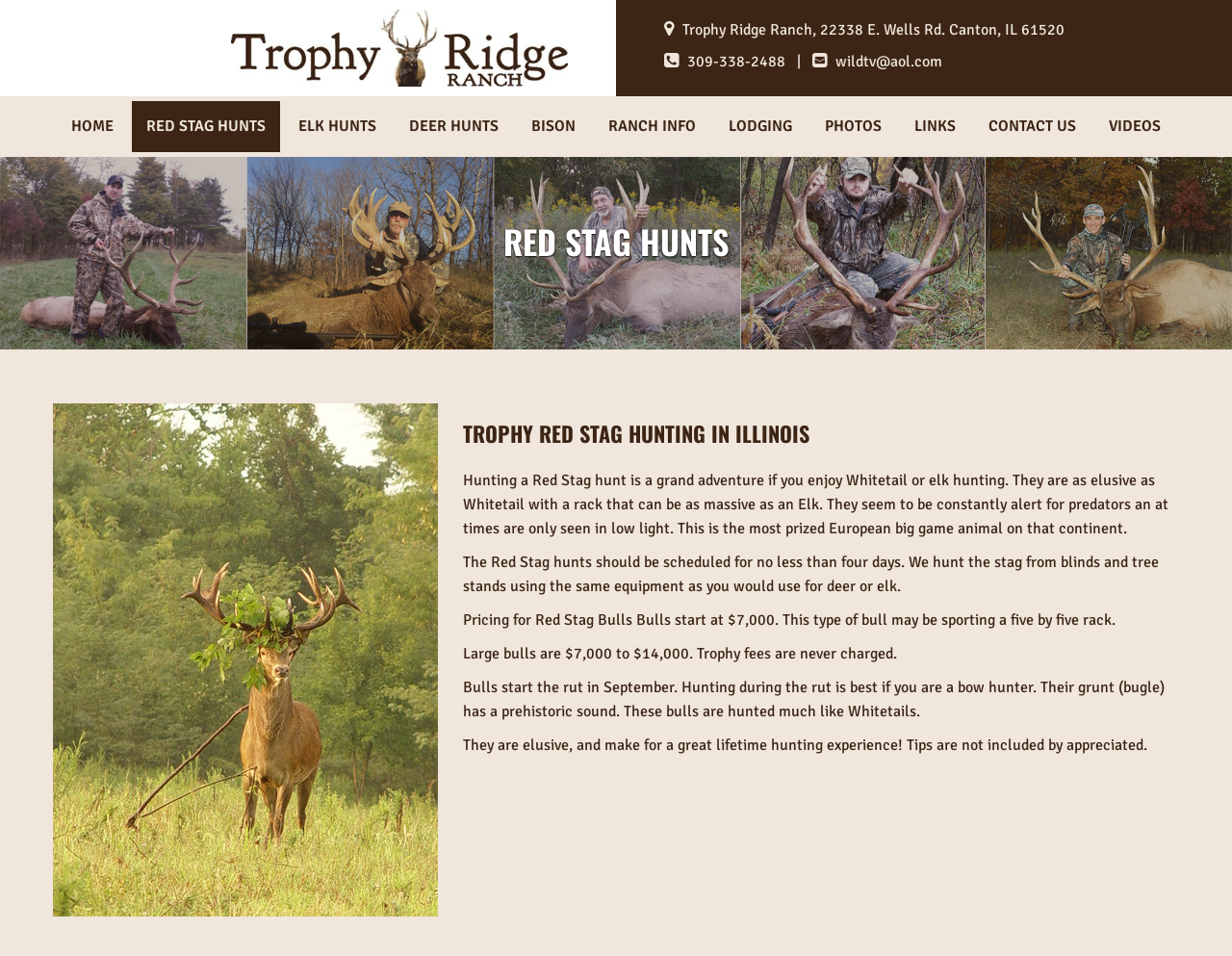Find the bounding box coordinates of the clickable element required to execute the following instruction: "Call the ranch". Provide the coordinates as four float numbers between 0 and 1, i.e., [left, top, right, bottom].

[0.558, 0.053, 0.638, 0.076]